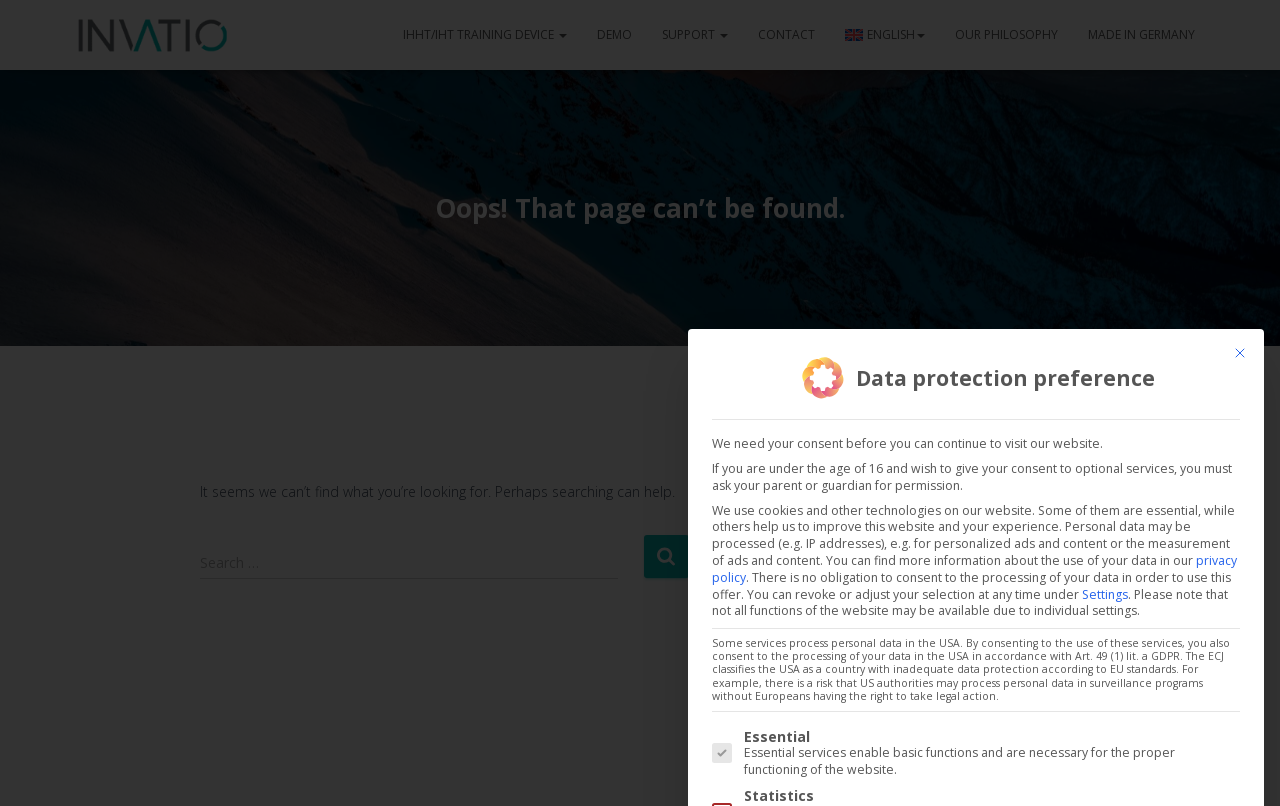Pinpoint the bounding box coordinates of the area that must be clicked to complete this instruction: "Search for Bible journaling resources".

None